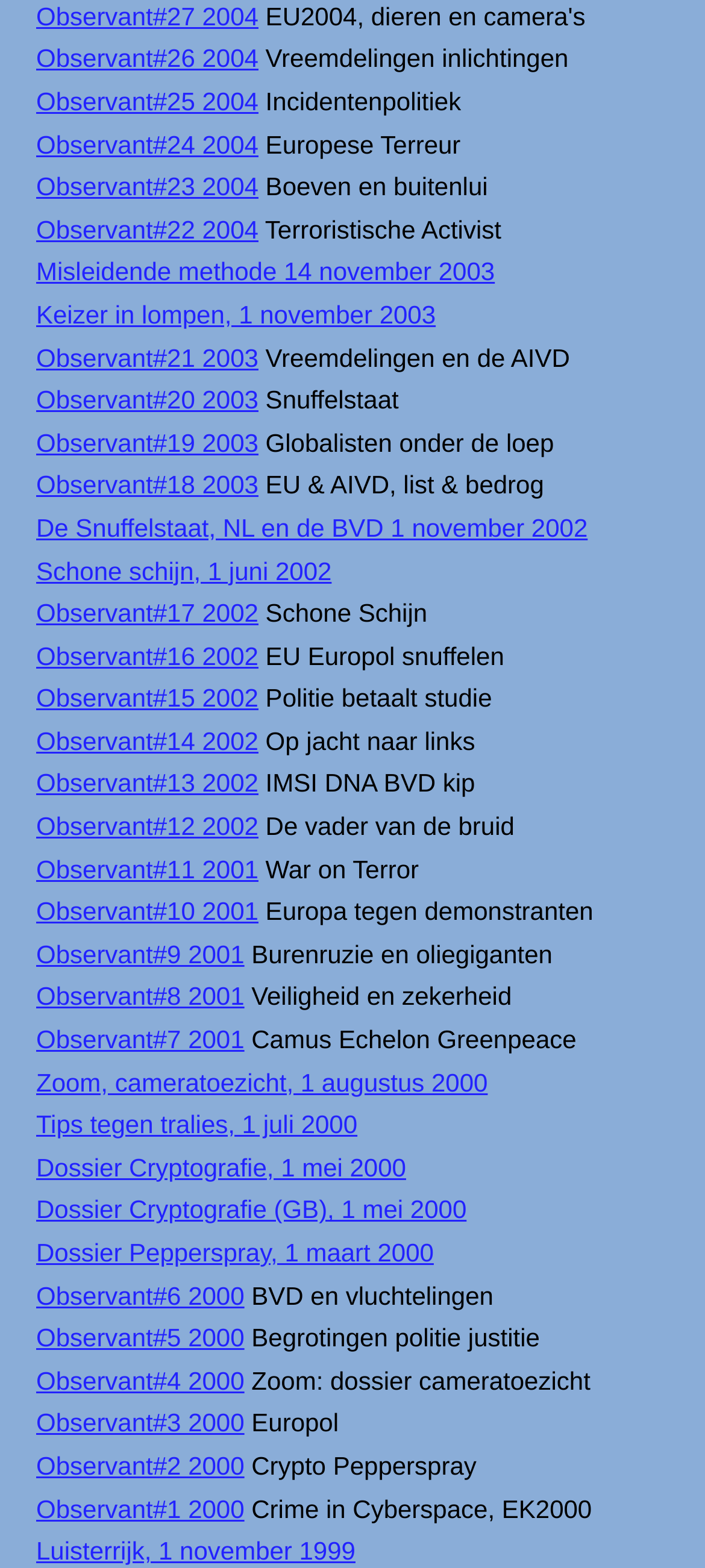Give a short answer to this question using one word or a phrase:
How many links are on this webpage?

67